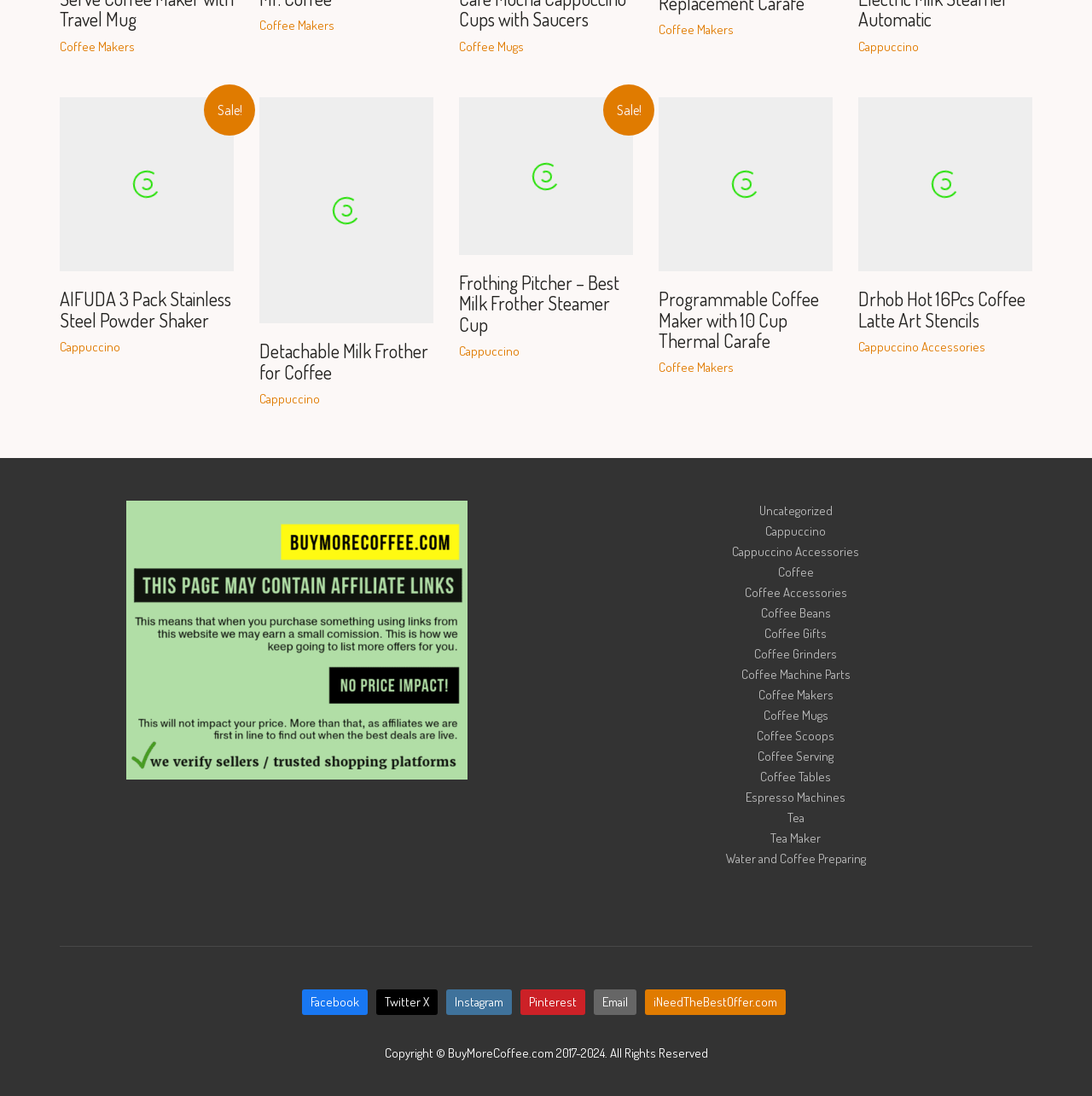Find and provide the bounding box coordinates for the UI element described here: "car detailing gift cards". The coordinates should be given as four float numbers between 0 and 1: [left, top, right, bottom].

None